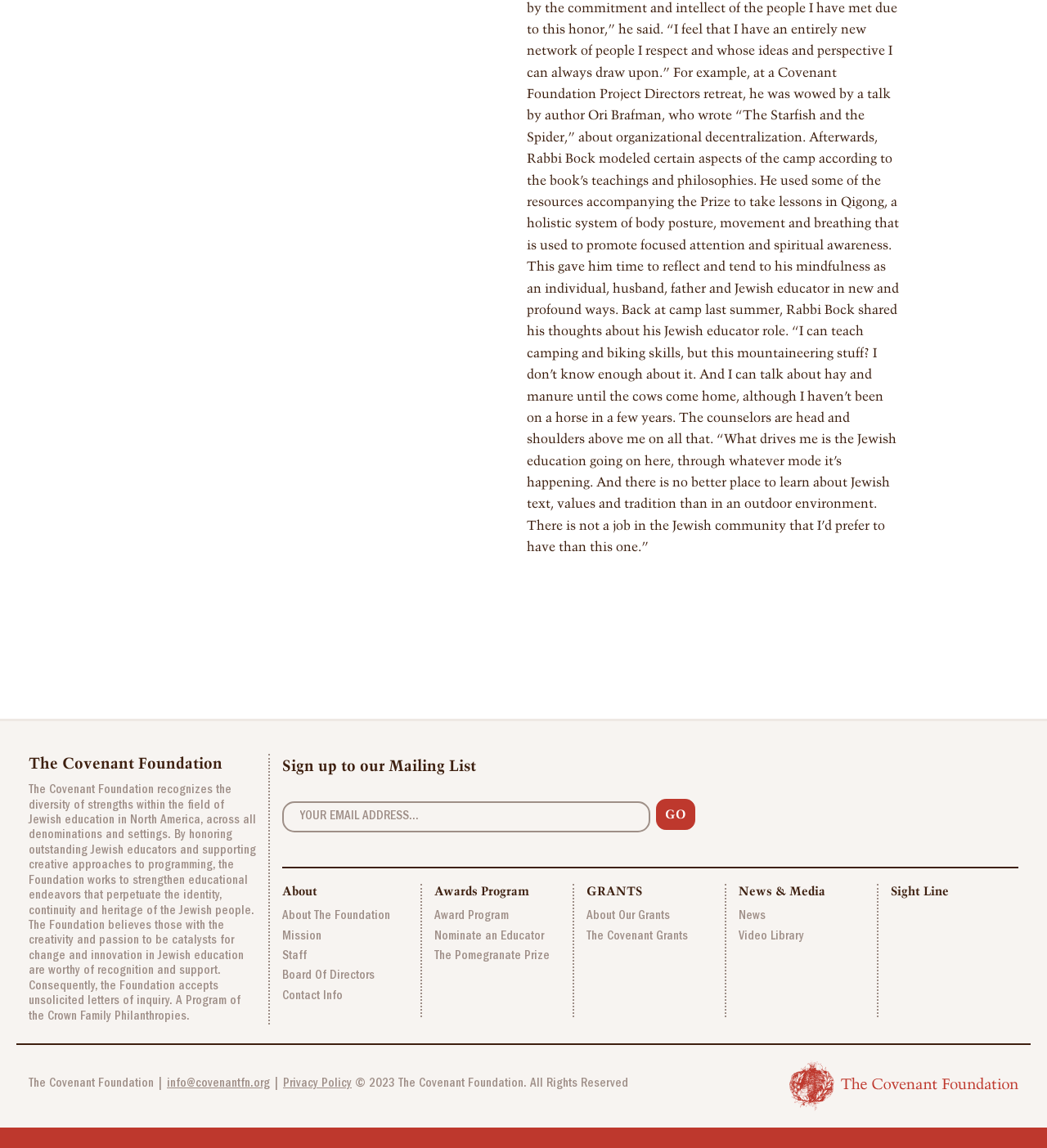What can you do with the textbox?
Please answer using one word or phrase, based on the screenshot.

Enter email address